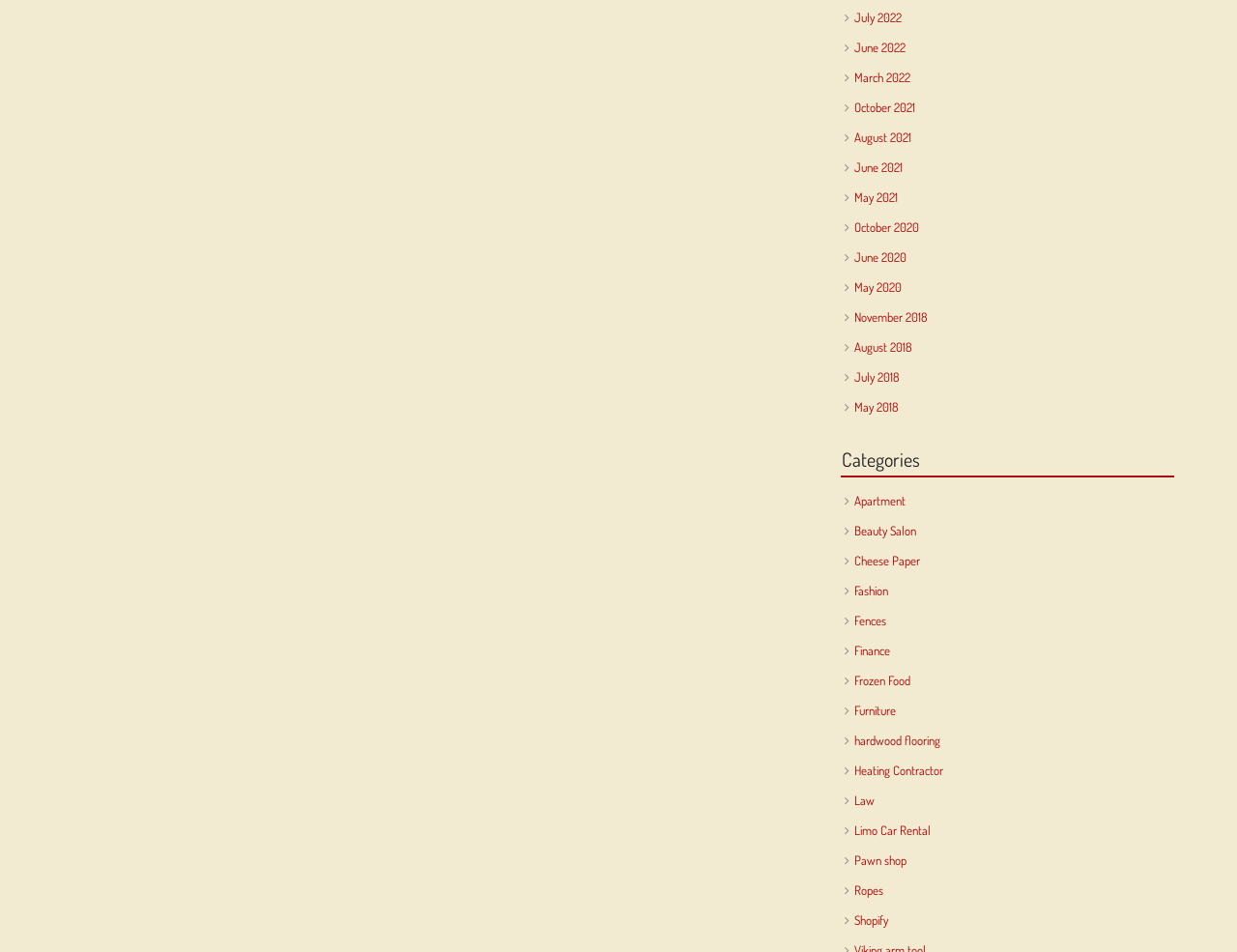Please specify the bounding box coordinates of the clickable region necessary for completing the following instruction: "Browse Apartment category". The coordinates must consist of four float numbers between 0 and 1, i.e., [left, top, right, bottom].

[0.691, 0.518, 0.732, 0.534]